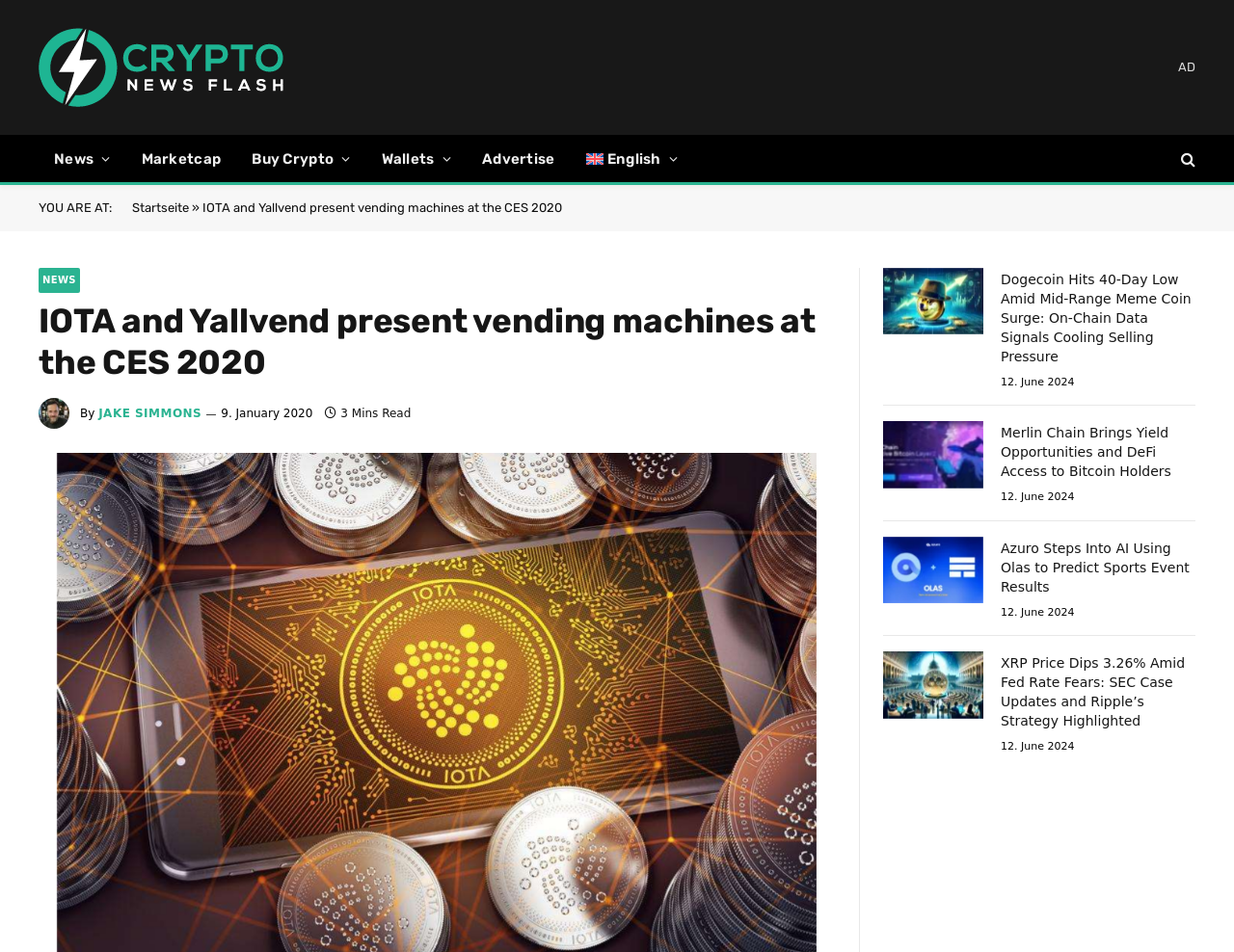Provide a thorough description of this webpage.

This webpage appears to be a cryptocurrency news website. At the top, there is a header section with several links, including "Crypto News Flash", "News", "Marketcap", "Buy Crypto", "Wallets", "Advertise", and "English". There is also an advertisement labeled "AD" at the top right corner.

Below the header, there is a section that displays the current page's title, "IOTA and Yallvend present vending machines at the CES 2020", which is also a link. To the right of the title, there is a breadcrumb navigation menu showing the current page's location.

The main content of the webpage is divided into several sections. The first section is an article about IOTA and Yallvend's vending machines at CES 2020, which includes an image of Jake Simmons, the author of the article. The article's metadata, such as the author's name, publication date, and reading time, are displayed below the title.

Below the first article, there are four more article sections, each with a similar layout. These articles have titles, images, and metadata, and they appear to be related to cryptocurrency news. The articles are arranged in a vertical column, with the most recent article at the top.

There are also several images and links scattered throughout the webpage, including images of Dogecoin, Merlin Chain Homepage, and Ripple, which are likely related to the articles. Overall, the webpage has a clean and organized layout, making it easy to navigate and read the various articles and news items.